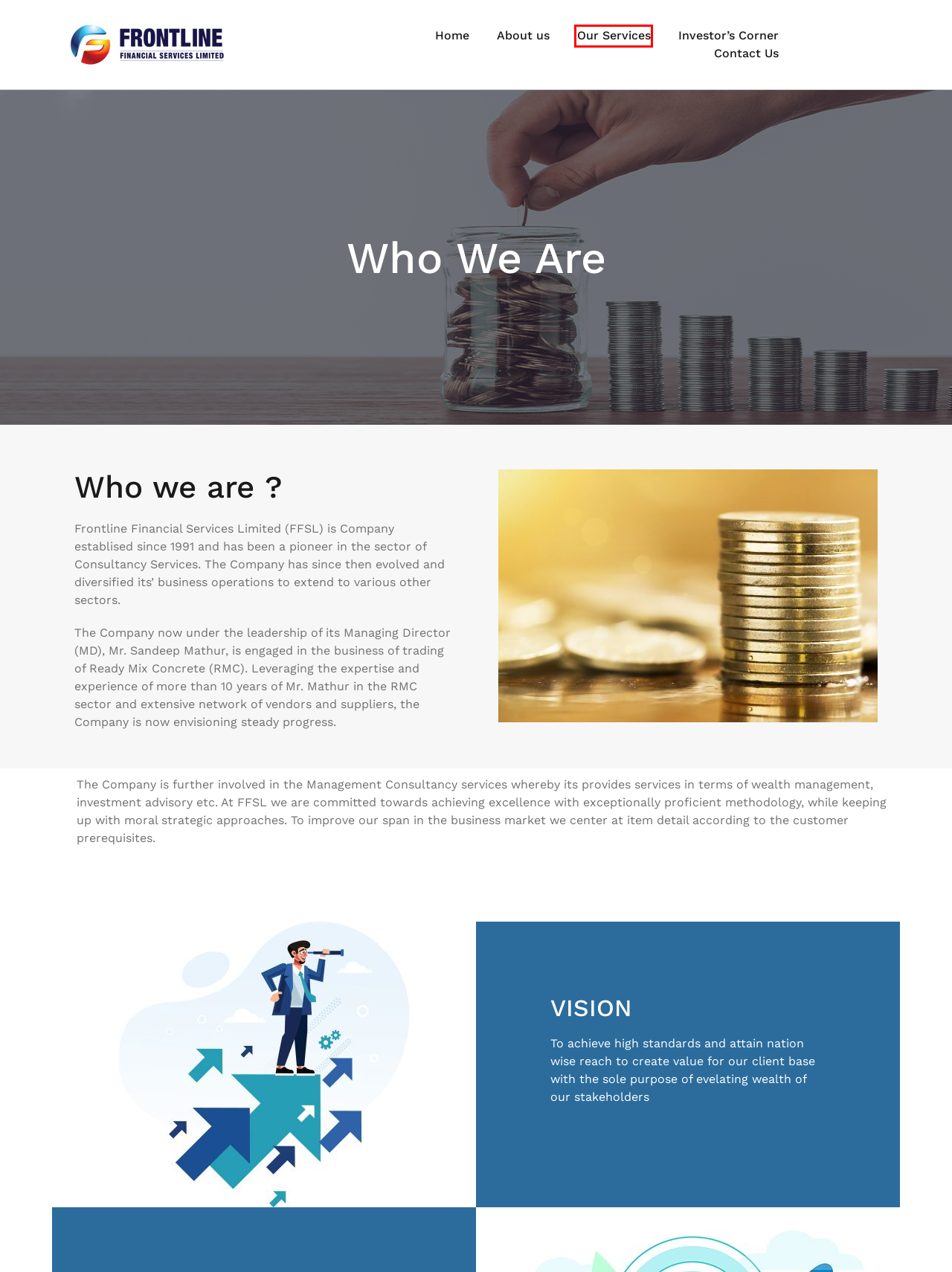Look at the given screenshot of a webpage with a red rectangle bounding box around a UI element. Pick the description that best matches the new webpage after clicking the element highlighted. The descriptions are:
A. About us – FRONTLINE
B. Contact Us – FRONTLINE
C. Our Services – FRONTLINE
D. Investor’s Corner – FRONTLINE
E. Branding & Digital Marketing Agency- Vox360
F. FRONTLINE
G. Key Managerial Personnel – FRONTLINE
H. Clients – FRONTLINE

C